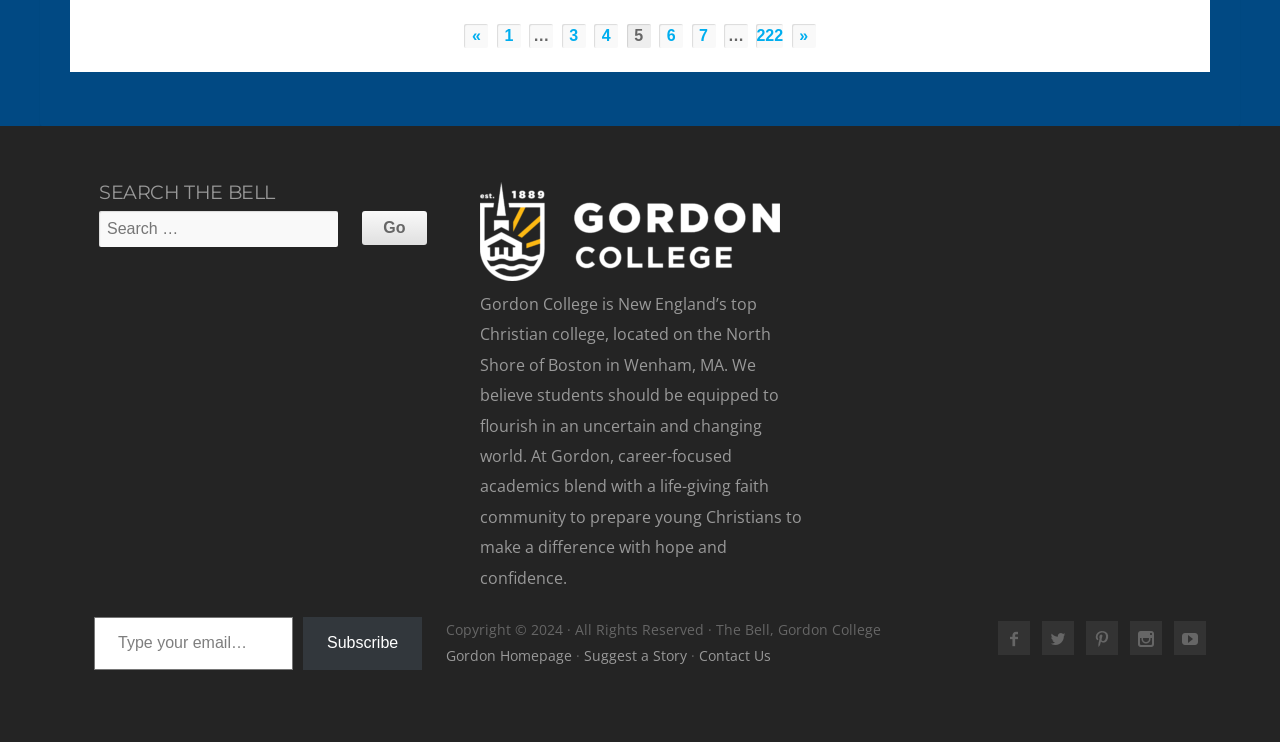What is the name of the college?
Using the visual information from the image, give a one-word or short-phrase answer.

Gordon College